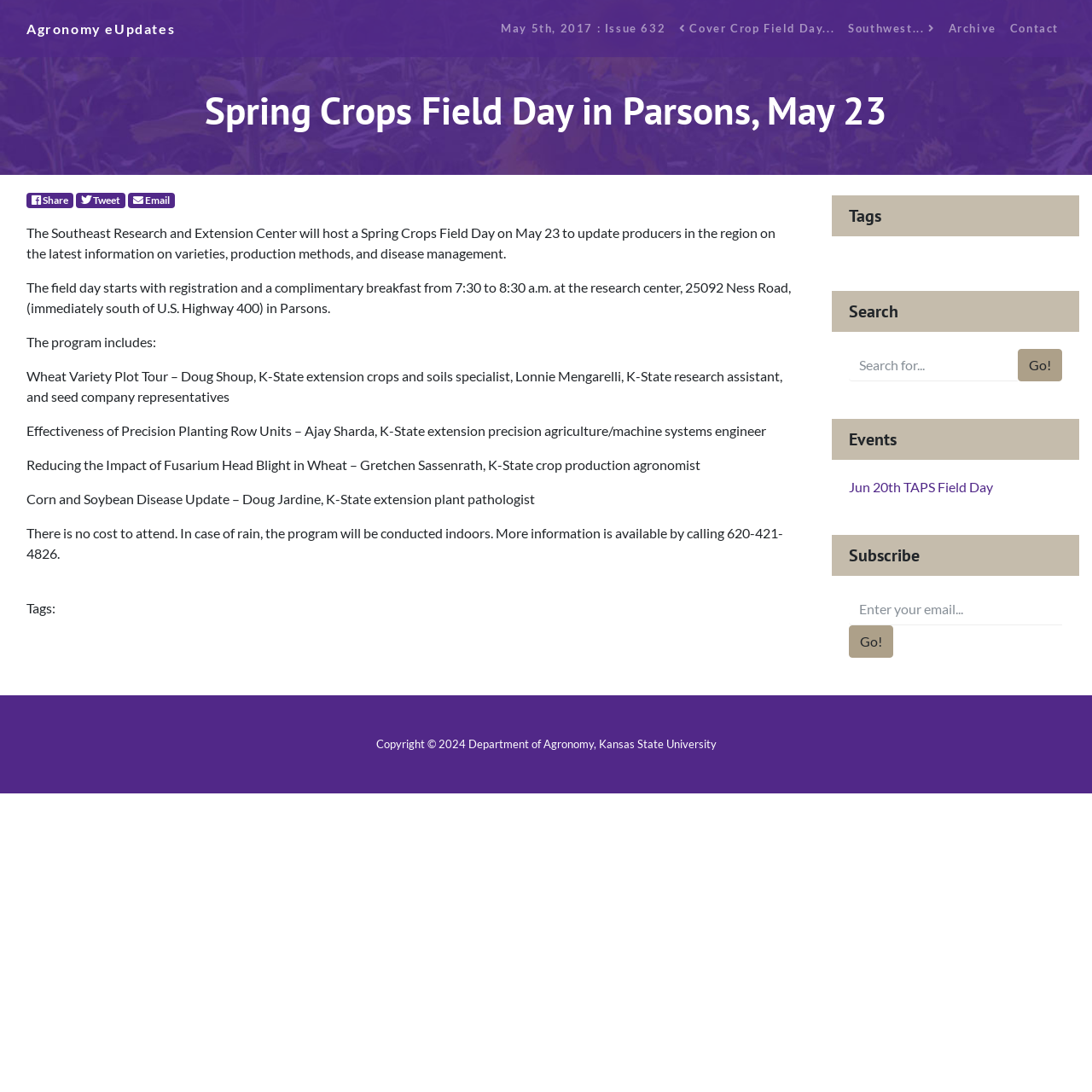Pinpoint the bounding box coordinates of the area that should be clicked to complete the following instruction: "Share on Facebook". The coordinates must be given as four float numbers between 0 and 1, i.e., [left, top, right, bottom].

[0.024, 0.176, 0.067, 0.19]